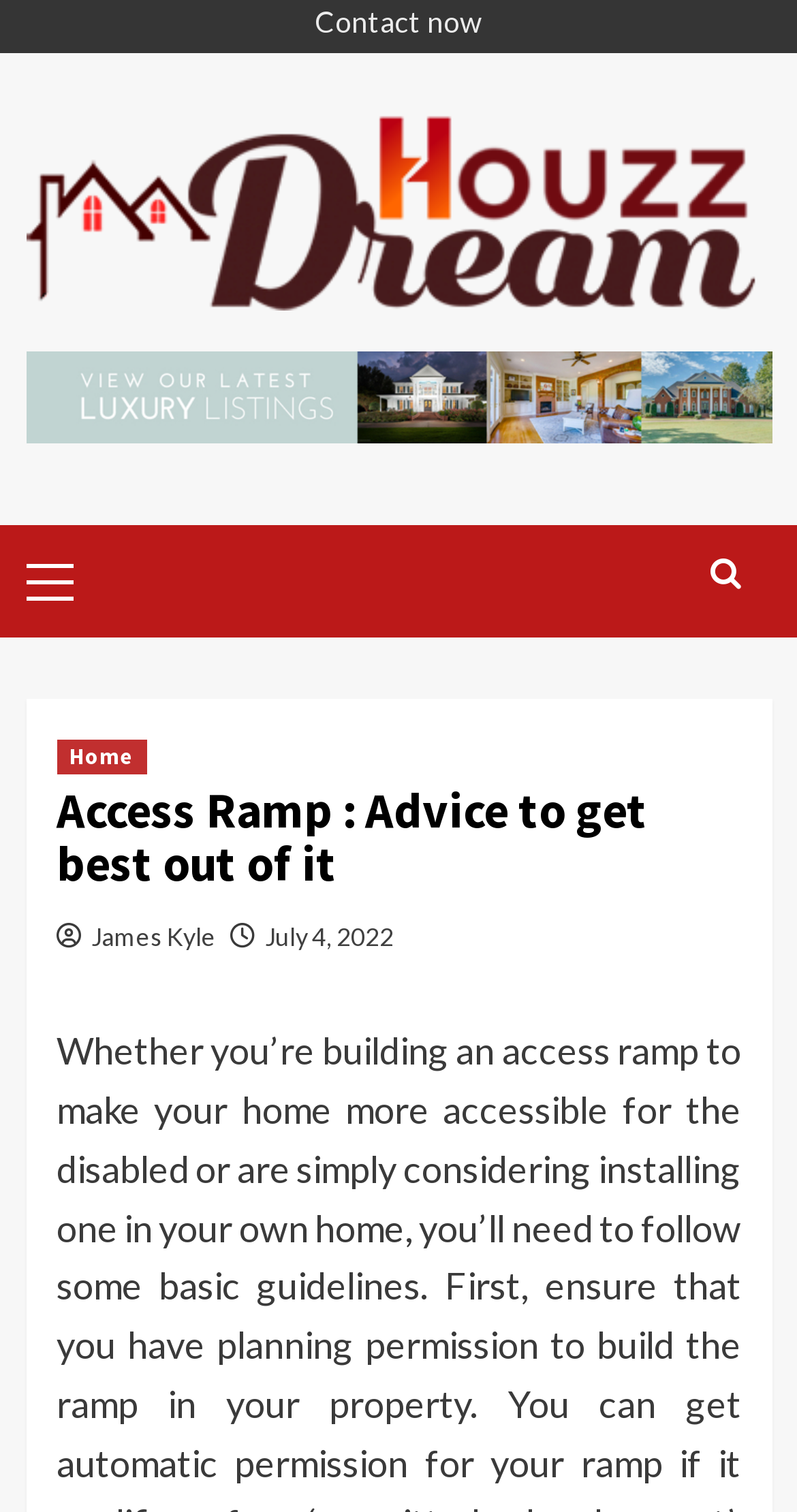By analyzing the image, answer the following question with a detailed response: What is the symbol of the link at coordinates [0.878, 0.357, 0.942, 0.404]?

I found the link element at coordinates [0.878, 0.357, 0.942, 0.404] and extracted its text, which is the symbol ''.